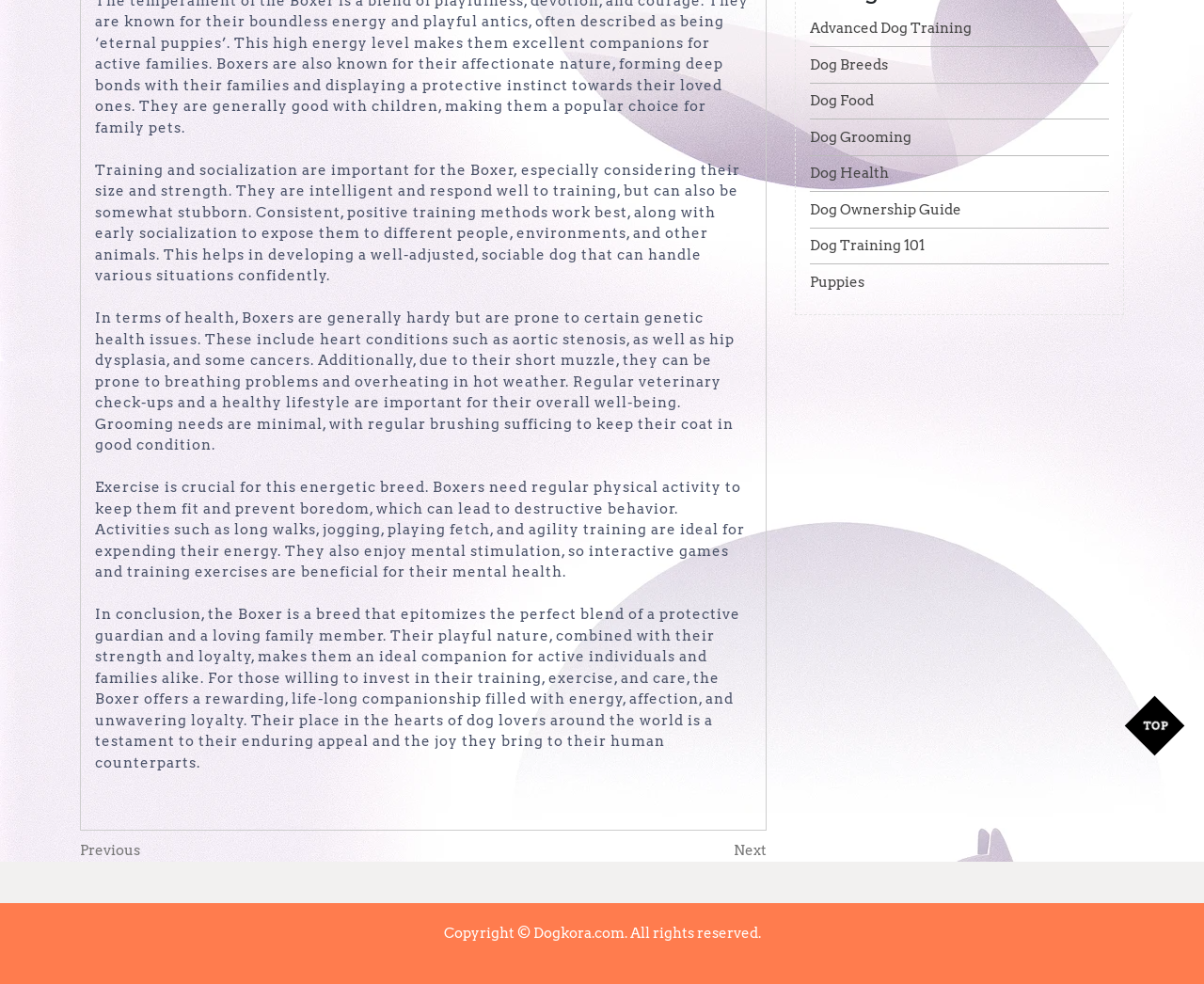Predict the bounding box coordinates of the UI element that matches this description: "Smartphone and Accessories". The coordinates should be in the format [left, top, right, bottom] with each value between 0 and 1.

None